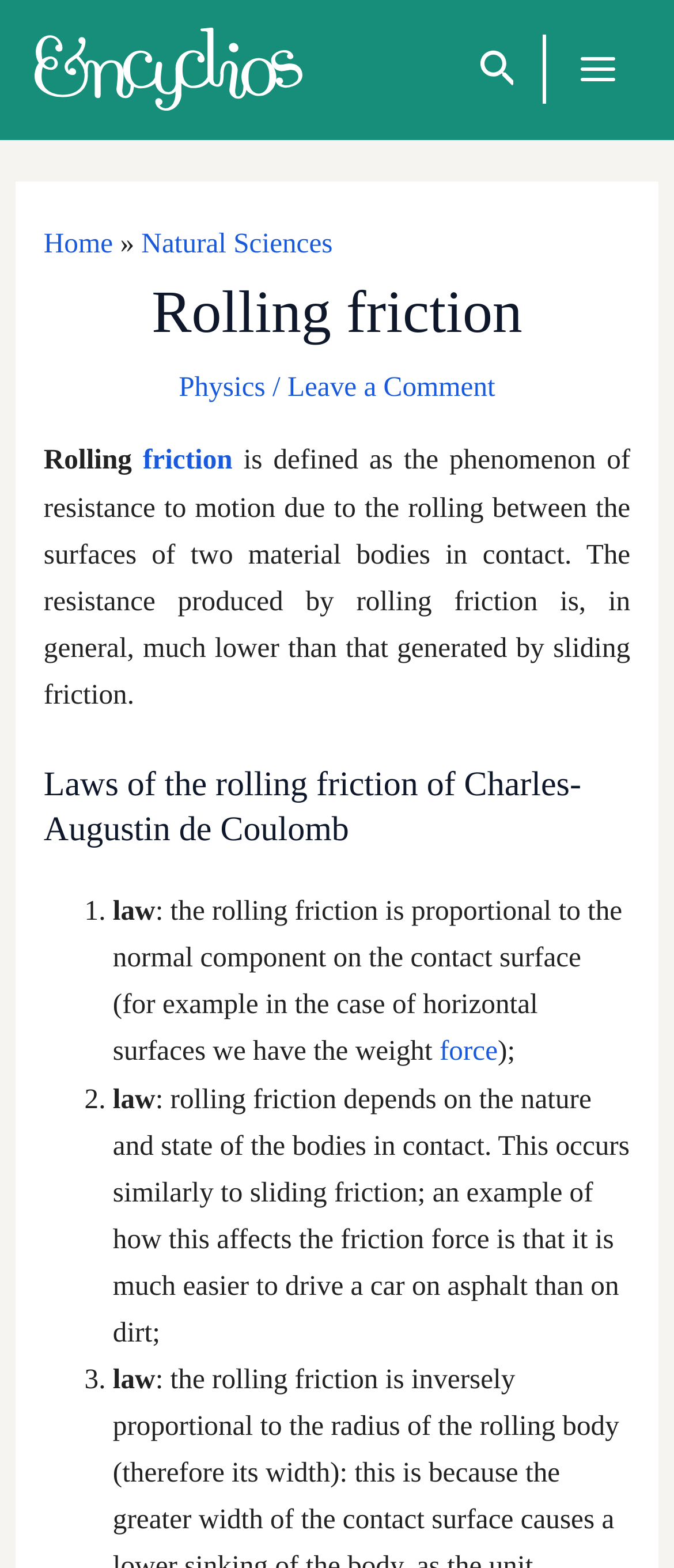Please identify the bounding box coordinates of the clickable area that will allow you to execute the instruction: "Click the Main Menu button".

[0.824, 0.018, 0.949, 0.071]